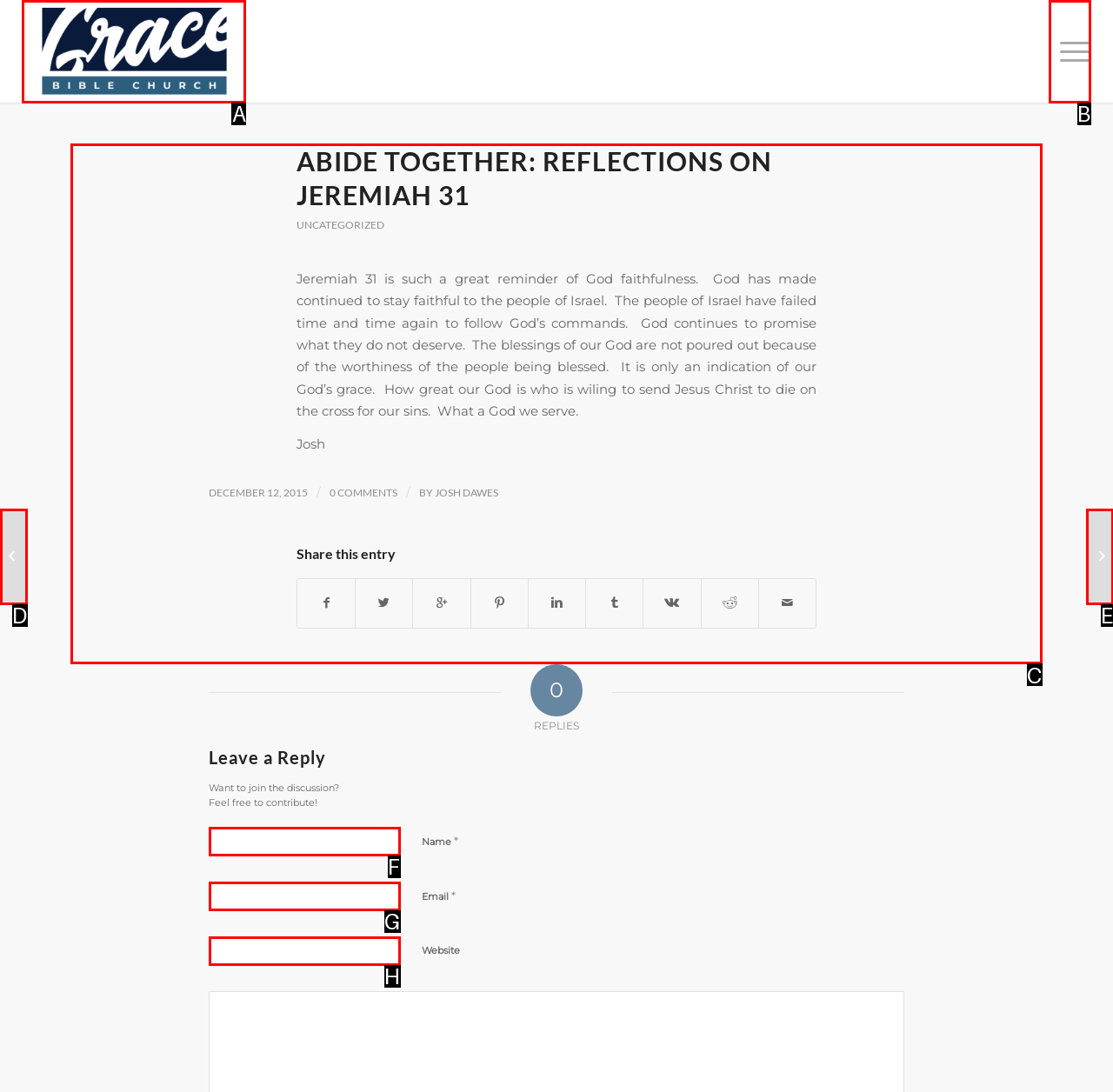Which lettered option should be clicked to achieve the task: Find out who is Bjorn Werner dating? Choose from the given choices.

None